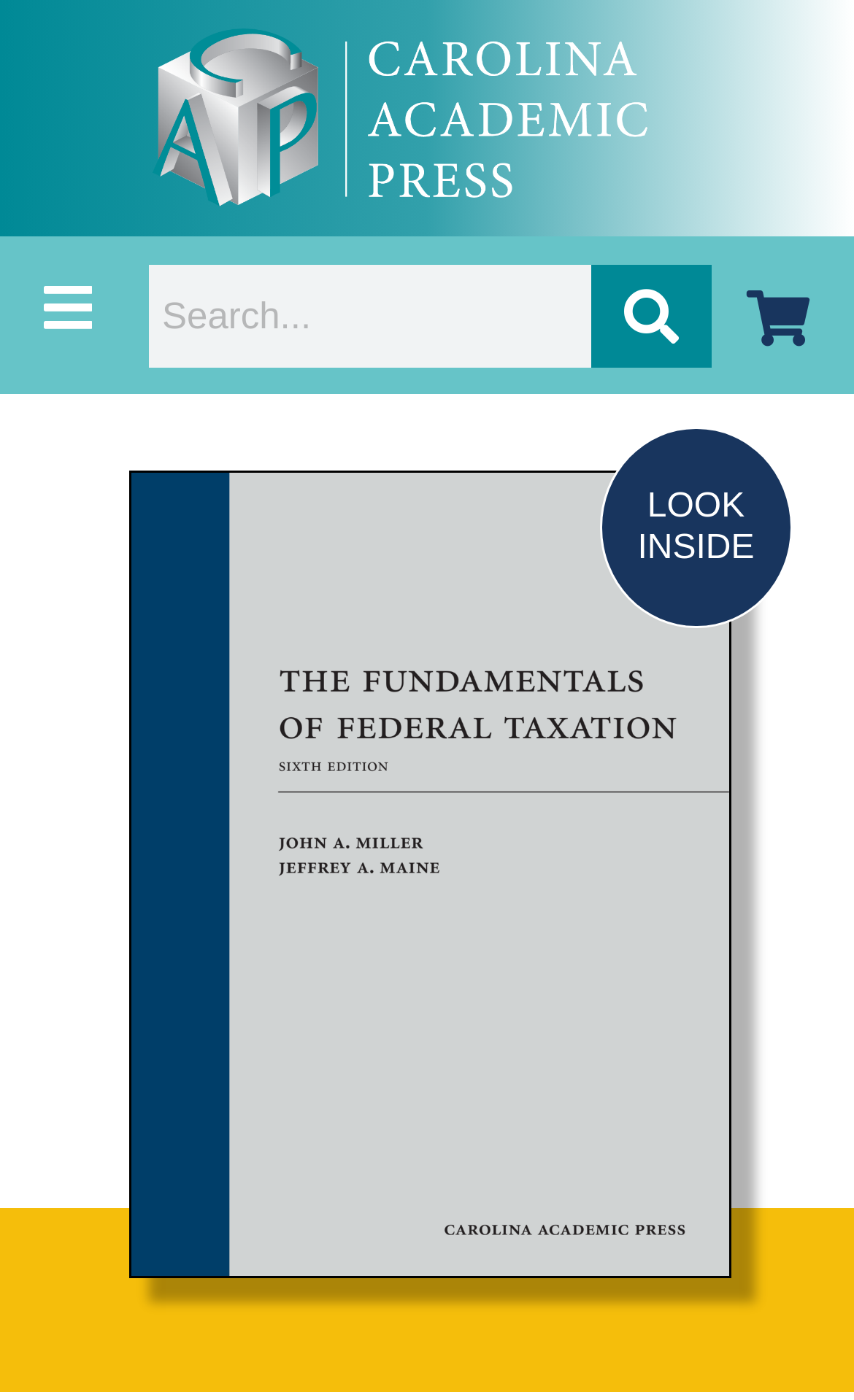Who are the authors of the book?
Based on the screenshot, answer the question with a single word or phrase.

Jeffrey A. Maine, John A. Miller